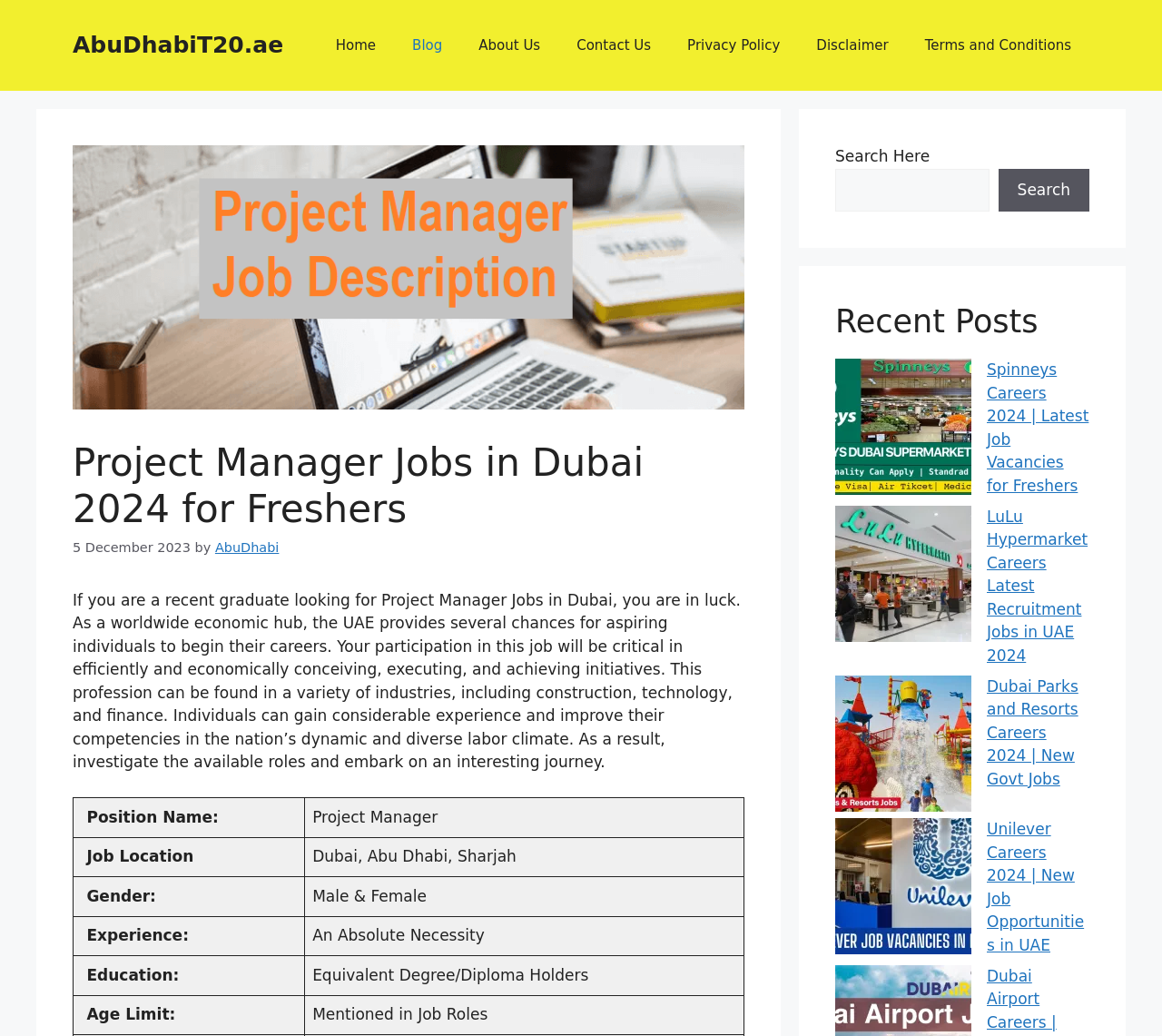Determine the bounding box coordinates of the clickable region to carry out the instruction: "Explore recent posts".

[0.719, 0.292, 0.938, 0.329]